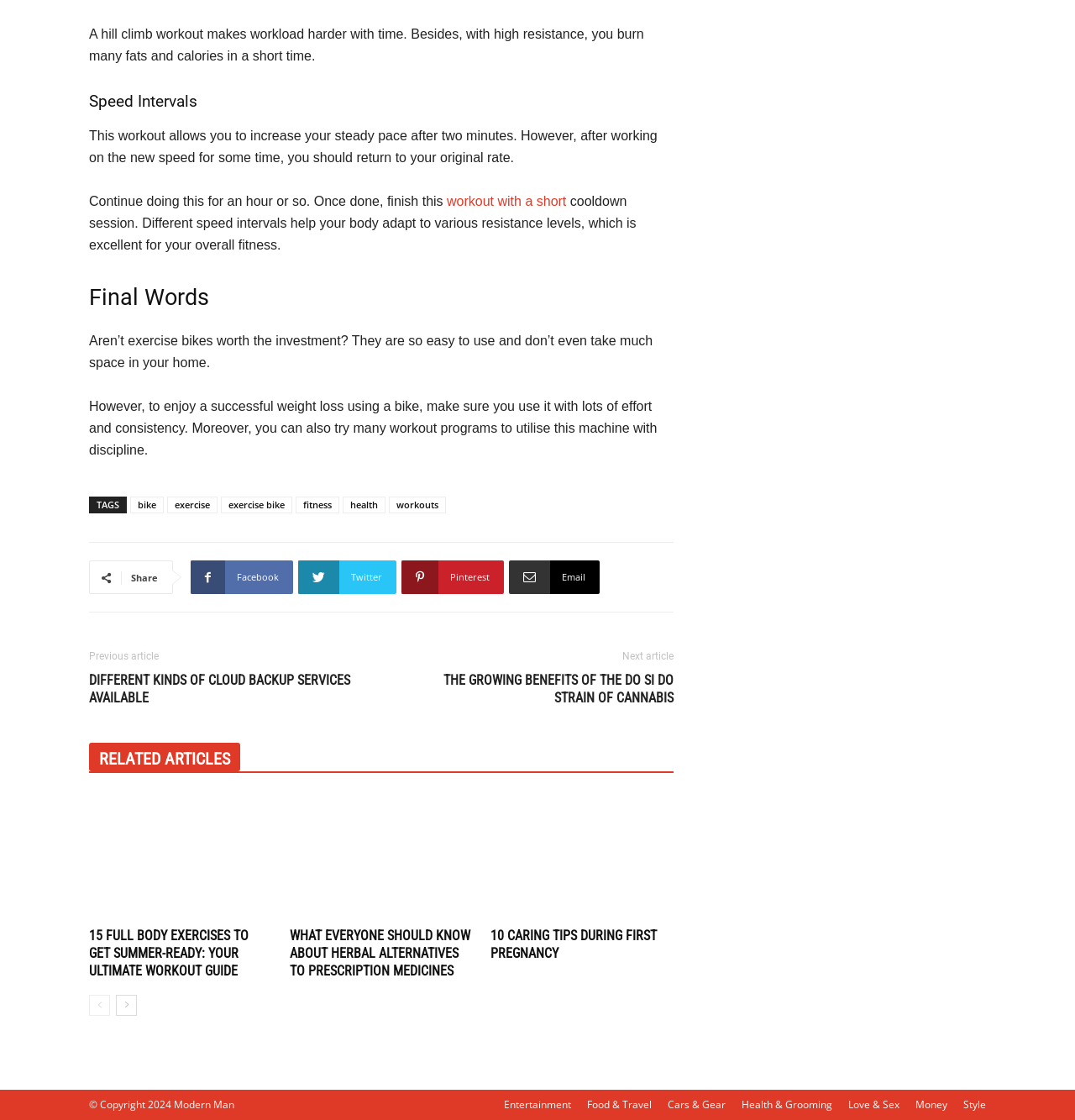Please provide the bounding box coordinates for the element that needs to be clicked to perform the following instruction: "Donate an artifact". The coordinates should be given as four float numbers between 0 and 1, i.e., [left, top, right, bottom].

None